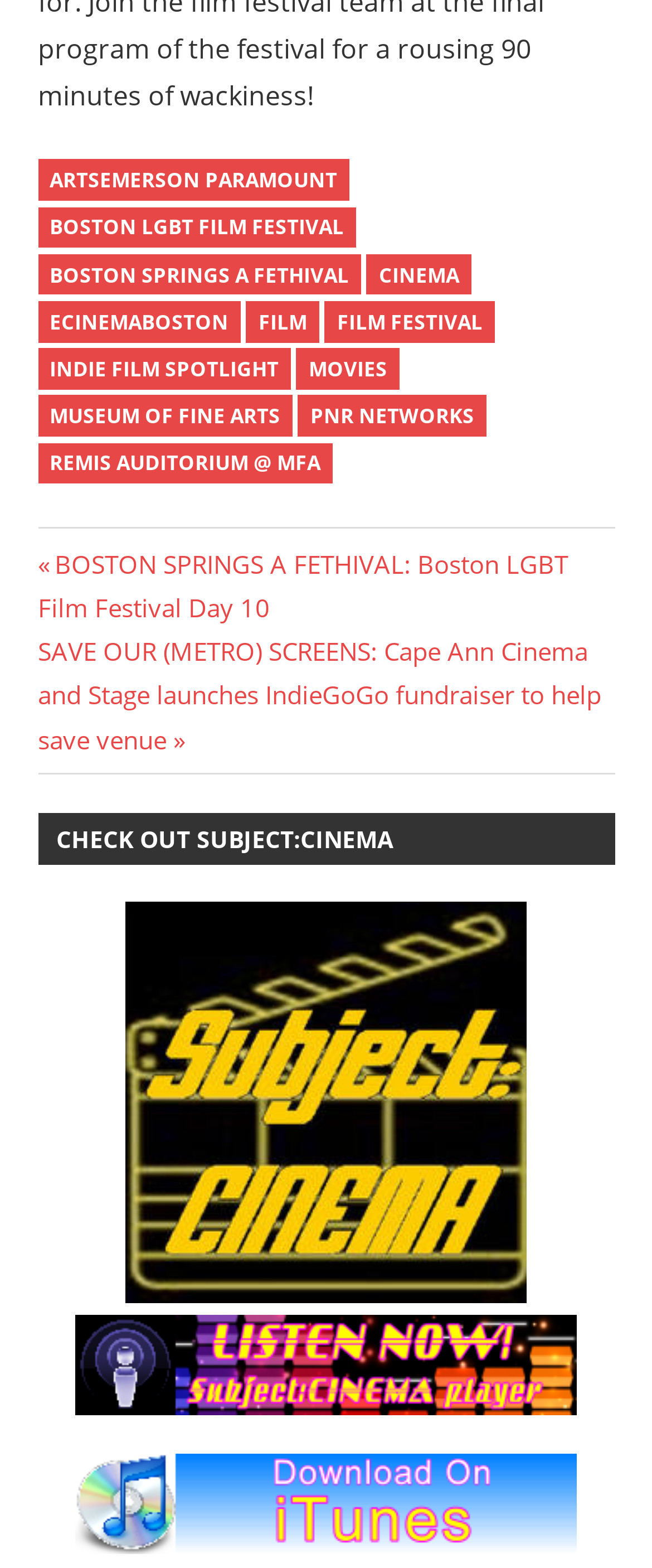Identify the bounding box coordinates of the section to be clicked to complete the task described by the following instruction: "Download PupuPlayer PRO on iTunes". The coordinates should be four float numbers between 0 and 1, formatted as [left, top, right, bottom].

[0.115, 0.974, 0.885, 0.995]